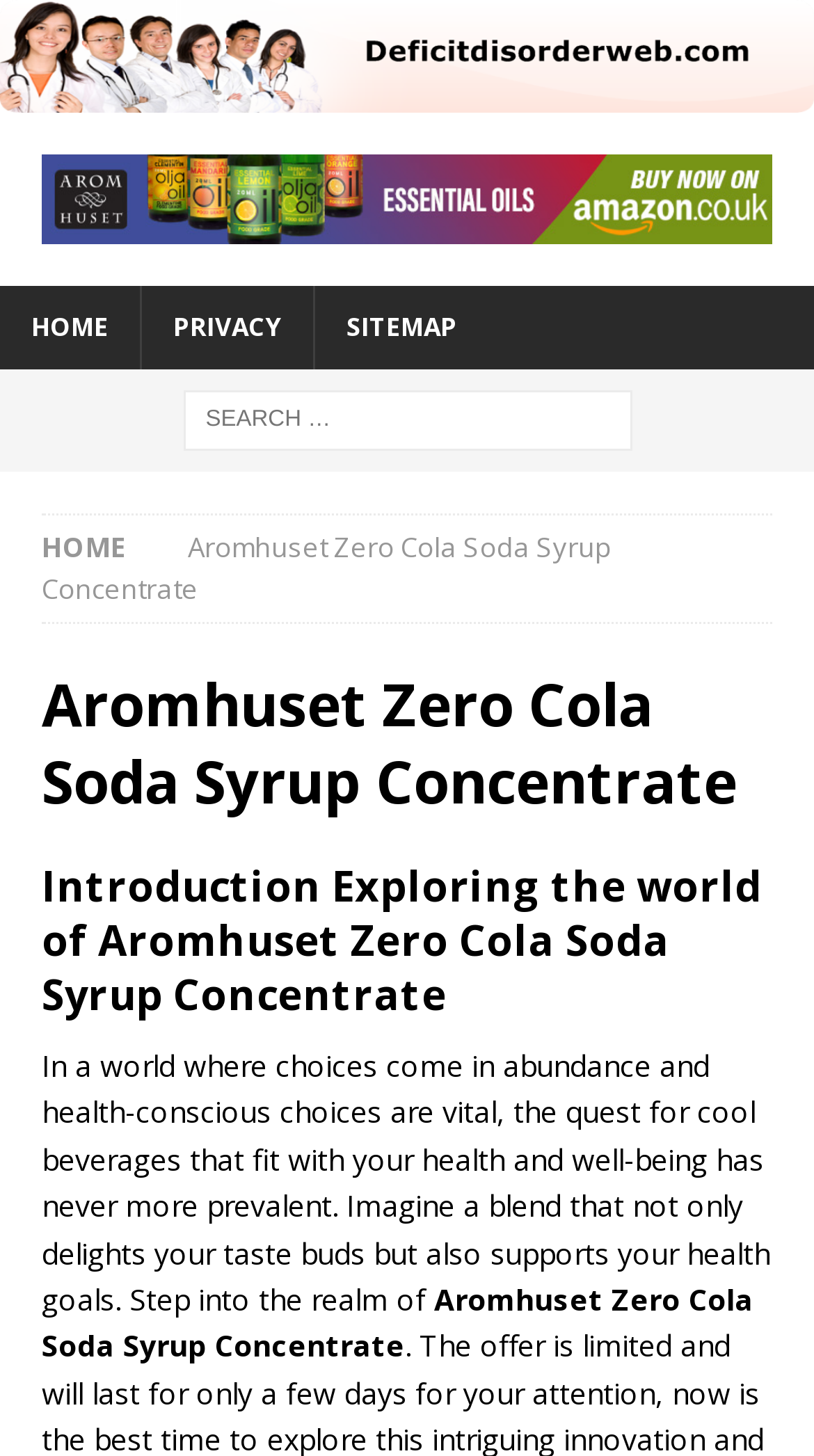Please find and give the text of the main heading on the webpage.

Aromhuset Zero Cola Soda Syrup Concentrate